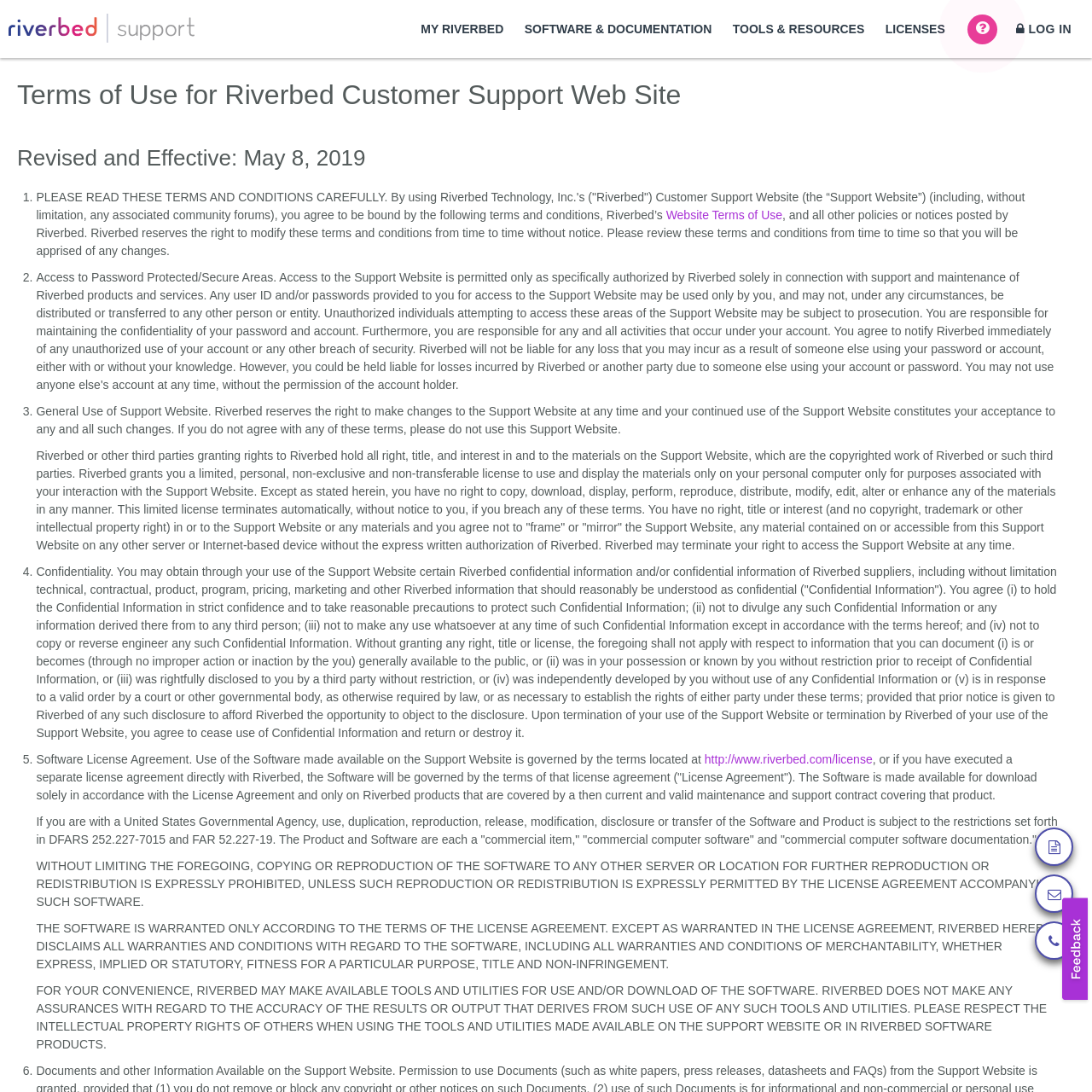Show me the bounding box coordinates of the clickable region to achieve the task as per the instruction: "Click on Website Terms of Use".

[0.61, 0.191, 0.716, 0.203]